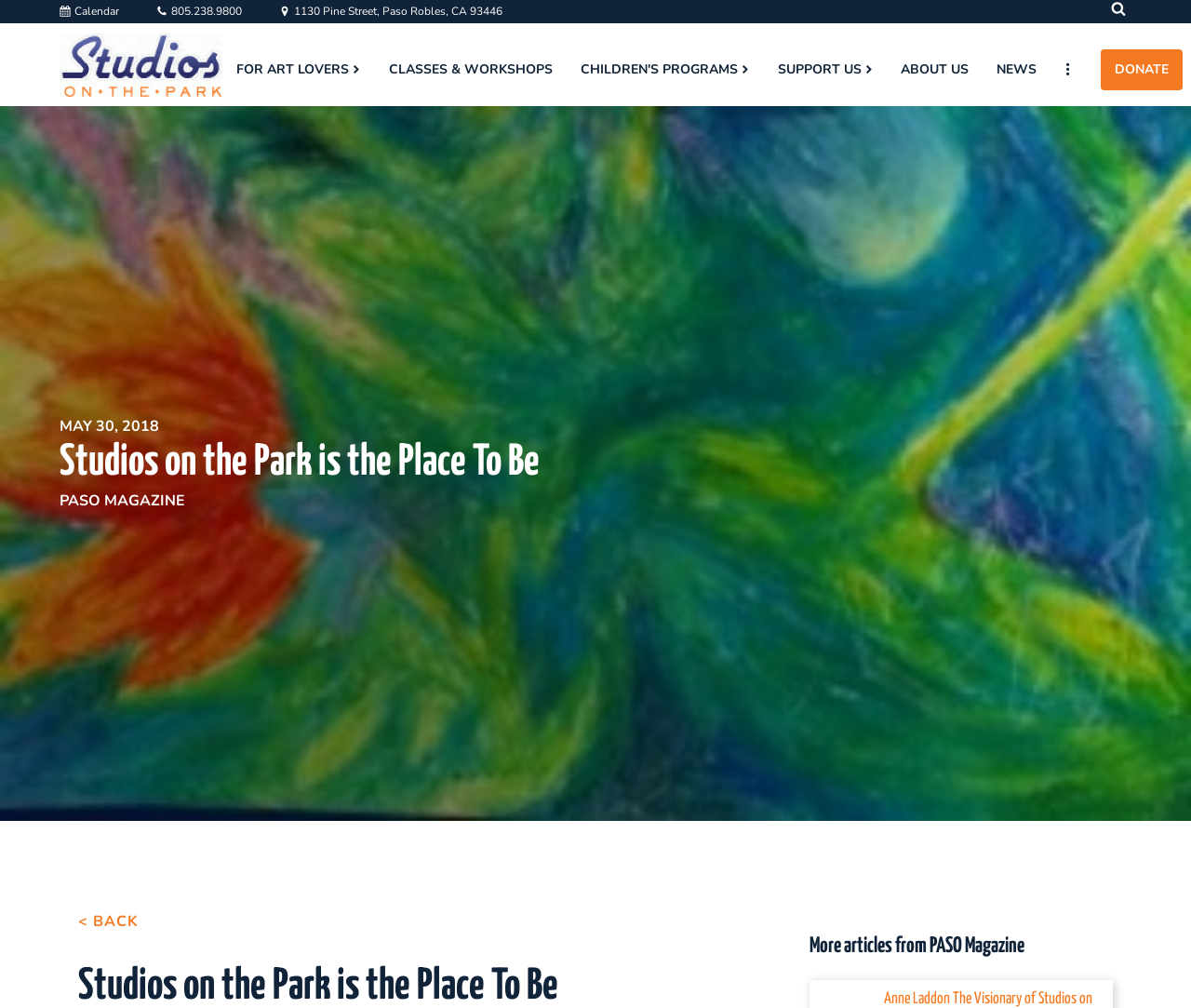Refer to the screenshot and answer the following question in detail:
What is the address of Studios on the Park?

I found the address by looking at the link element with the text '1130 Pine Street, Paso Robles, CA 93446' which is located at the top of the webpage, next to the phone number link.